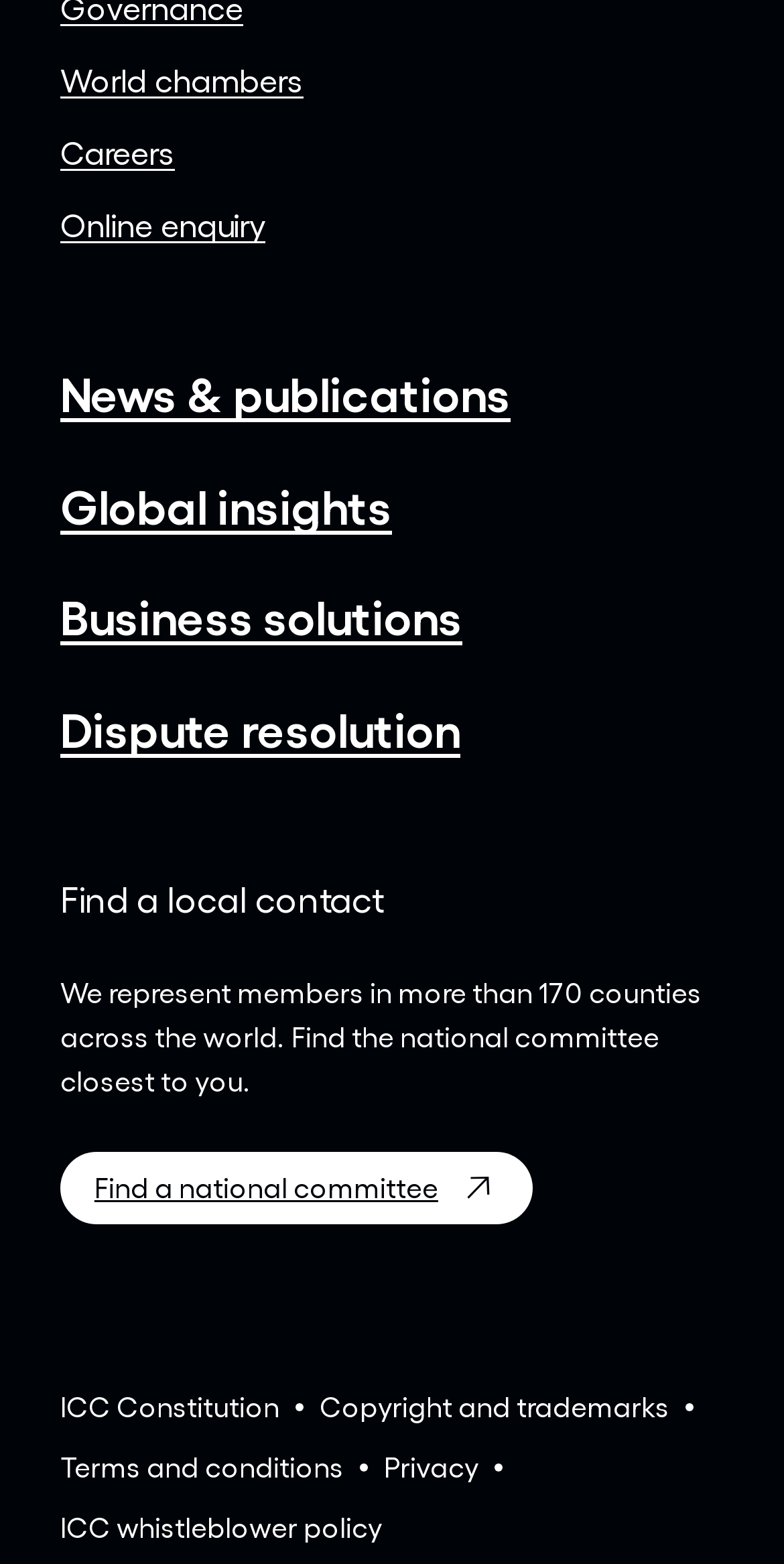Identify the bounding box coordinates necessary to click and complete the given instruction: "Find a national committee".

[0.077, 0.737, 0.679, 0.783]